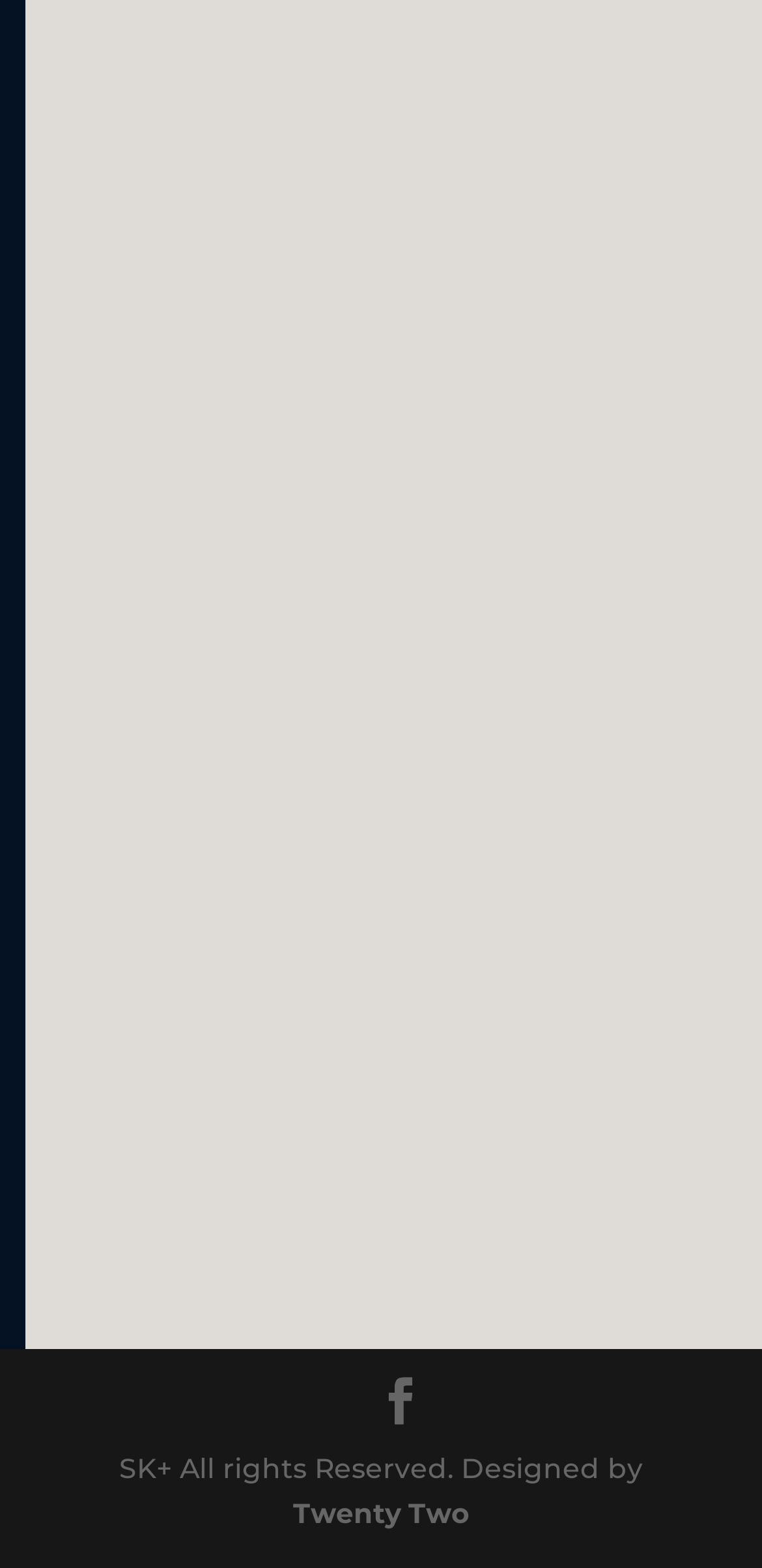Extract the bounding box coordinates of the UI element described by: "Twenty Two". The coordinates should include four float numbers ranging from 0 to 1, e.g., [left, top, right, bottom].

[0.385, 0.954, 0.615, 0.977]